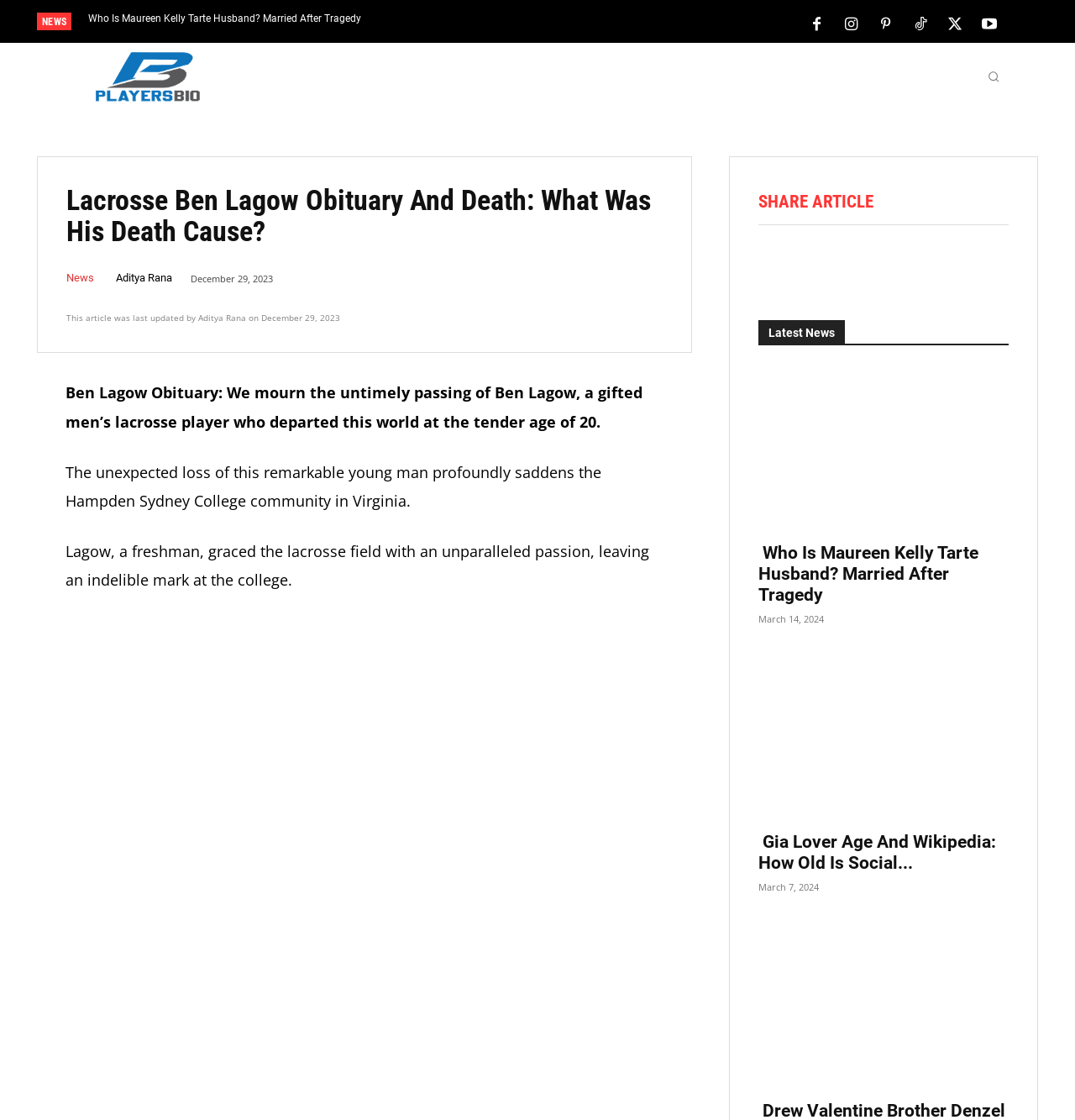Provide a short, one-word or phrase answer to the question below:
What is the name of the deceased lacrosse player?

Ben Lagow